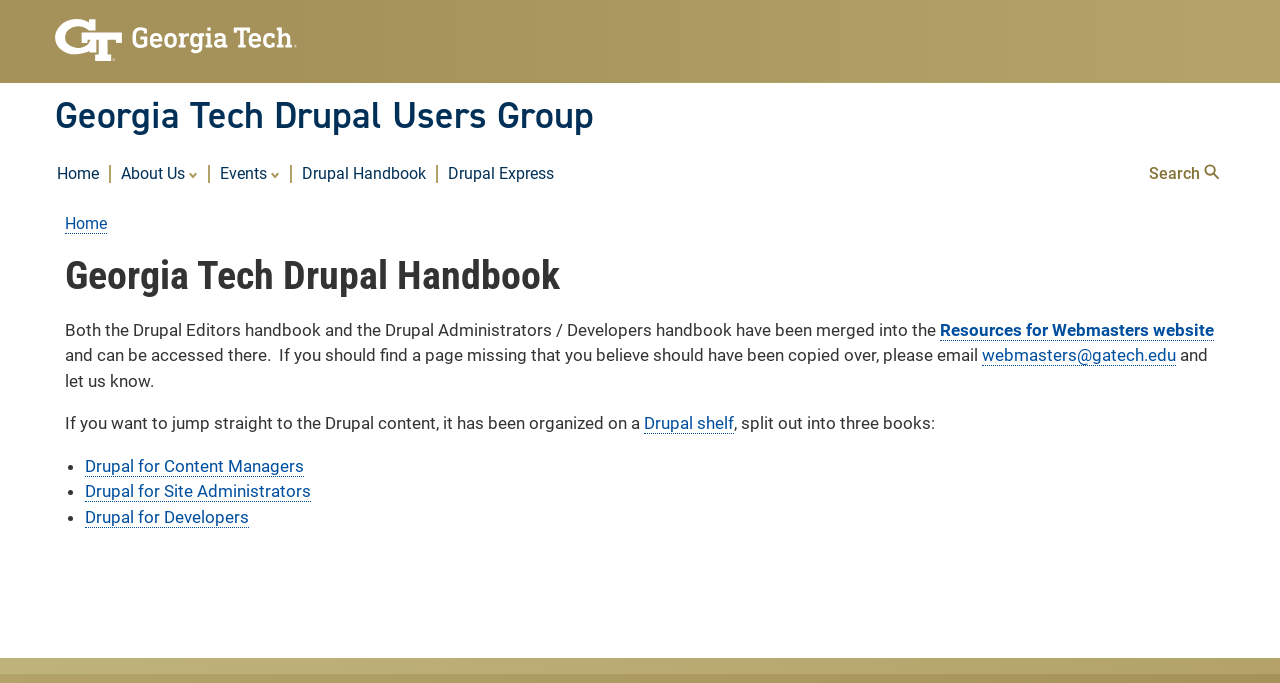How many books are the Drupal contents organized into?
From the details in the image, provide a complete and detailed answer to the question.

The Drupal contents are organized into three books, as stated in the text on the webpage. These books are: 'Drupal for Content Managers', 'Drupal for Site Administrators', and 'Drupal for Developers'.